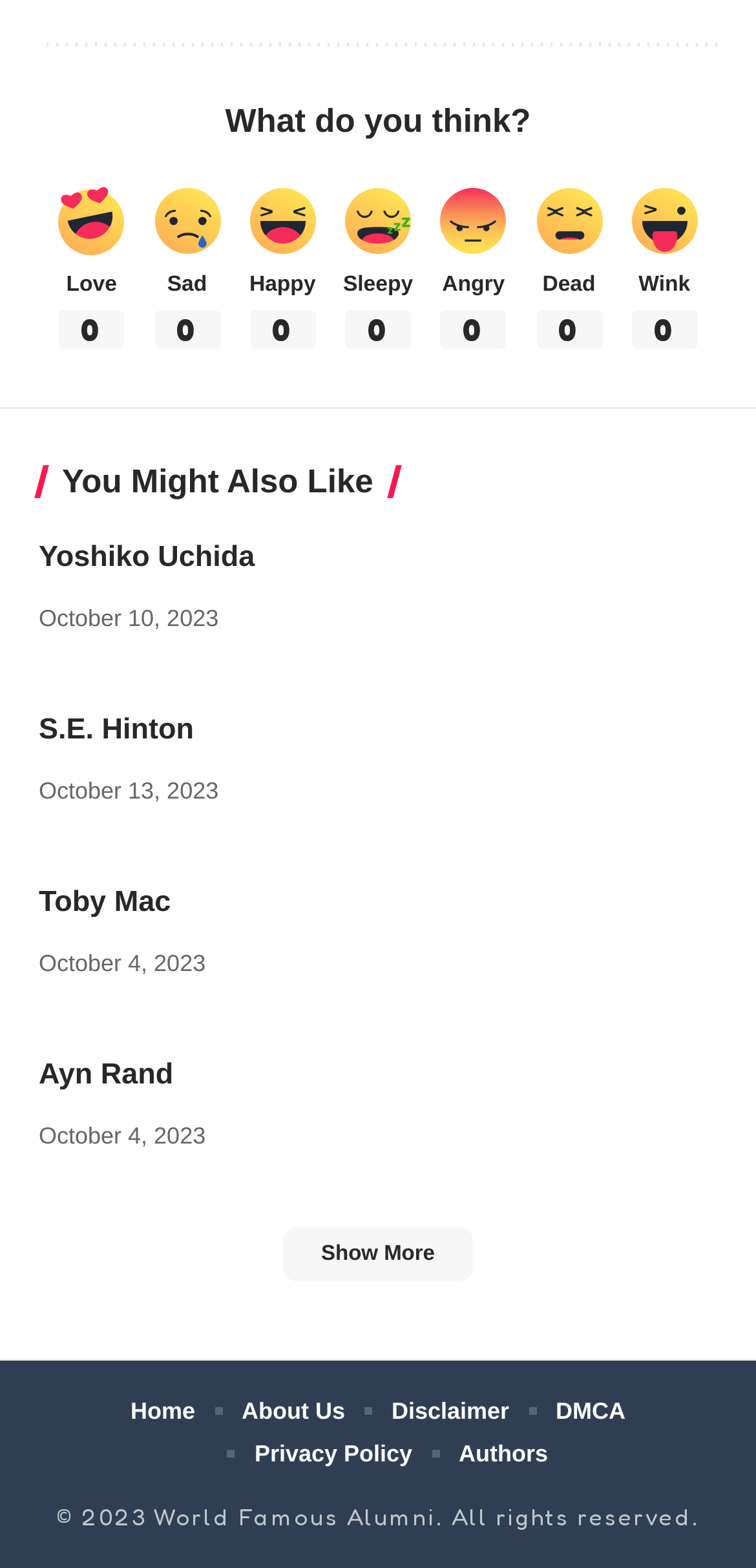Provide the bounding box coordinates of the UI element that matches the description: "Show More".

[0.373, 0.783, 0.626, 0.818]